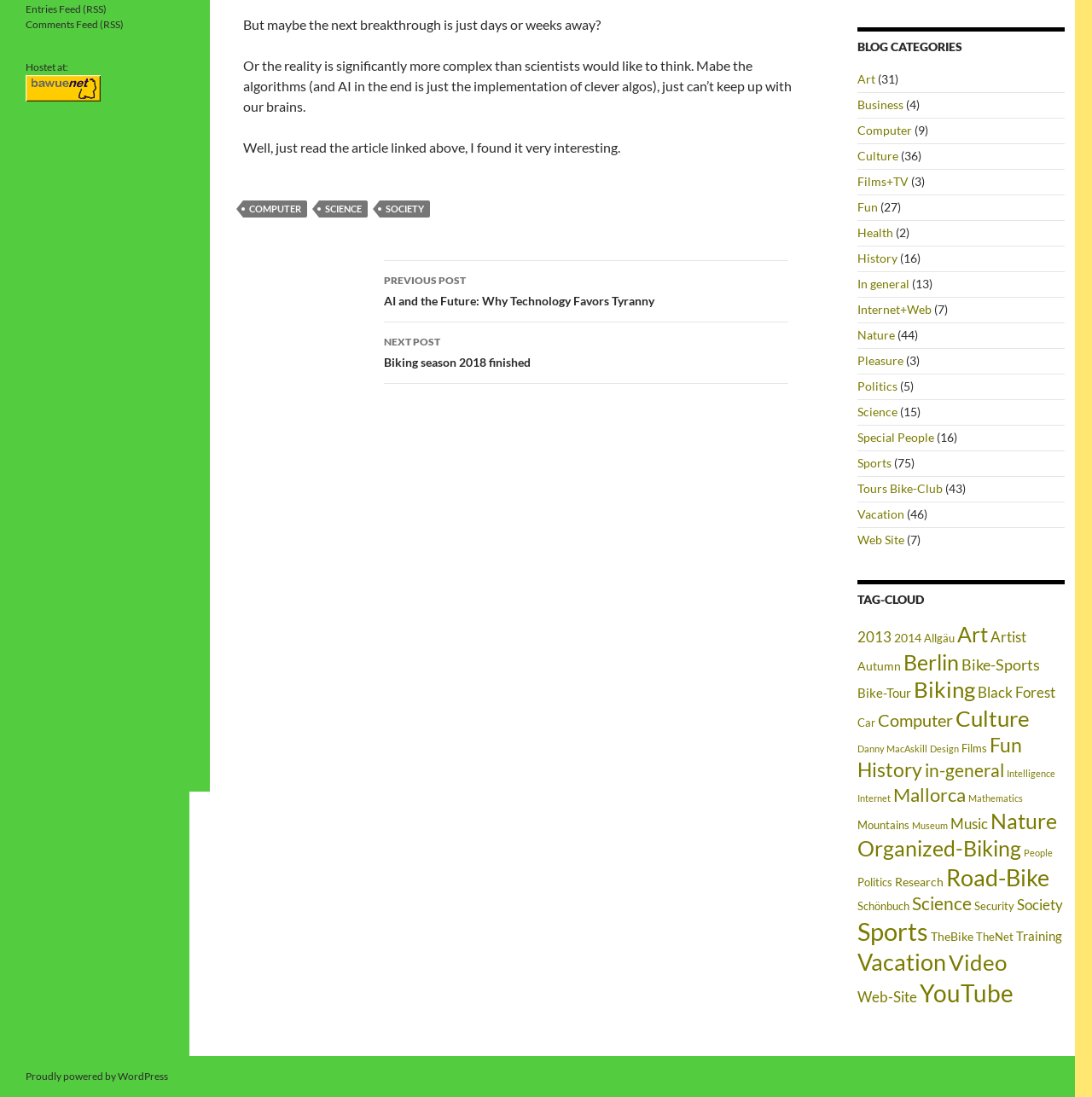Given the description of a UI element: "Special People", identify the bounding box coordinates of the matching element in the webpage screenshot.

[0.785, 0.392, 0.856, 0.405]